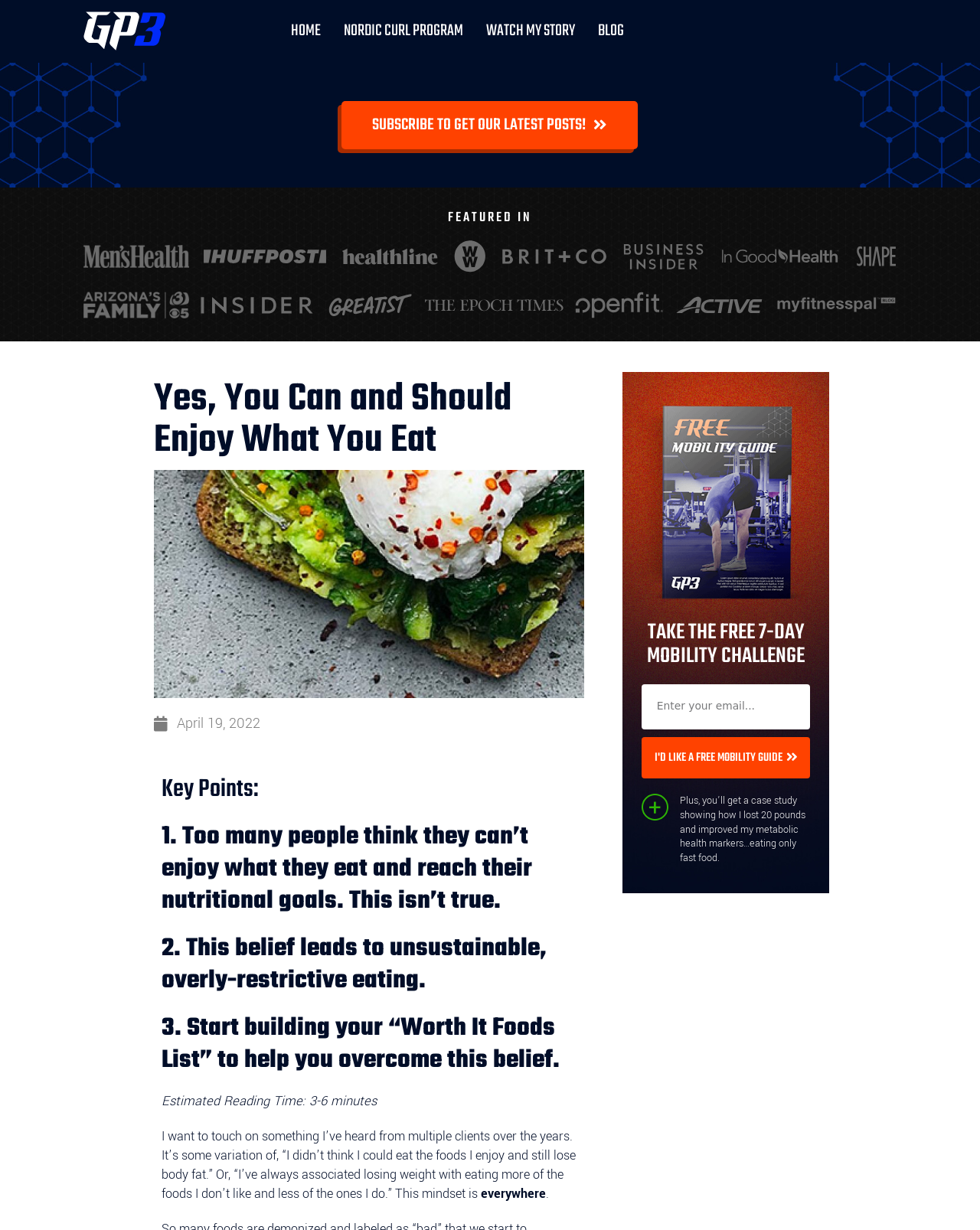Please find and generate the text of the main header of the webpage.

Yes, You Can and Should Enjoy What You Eat